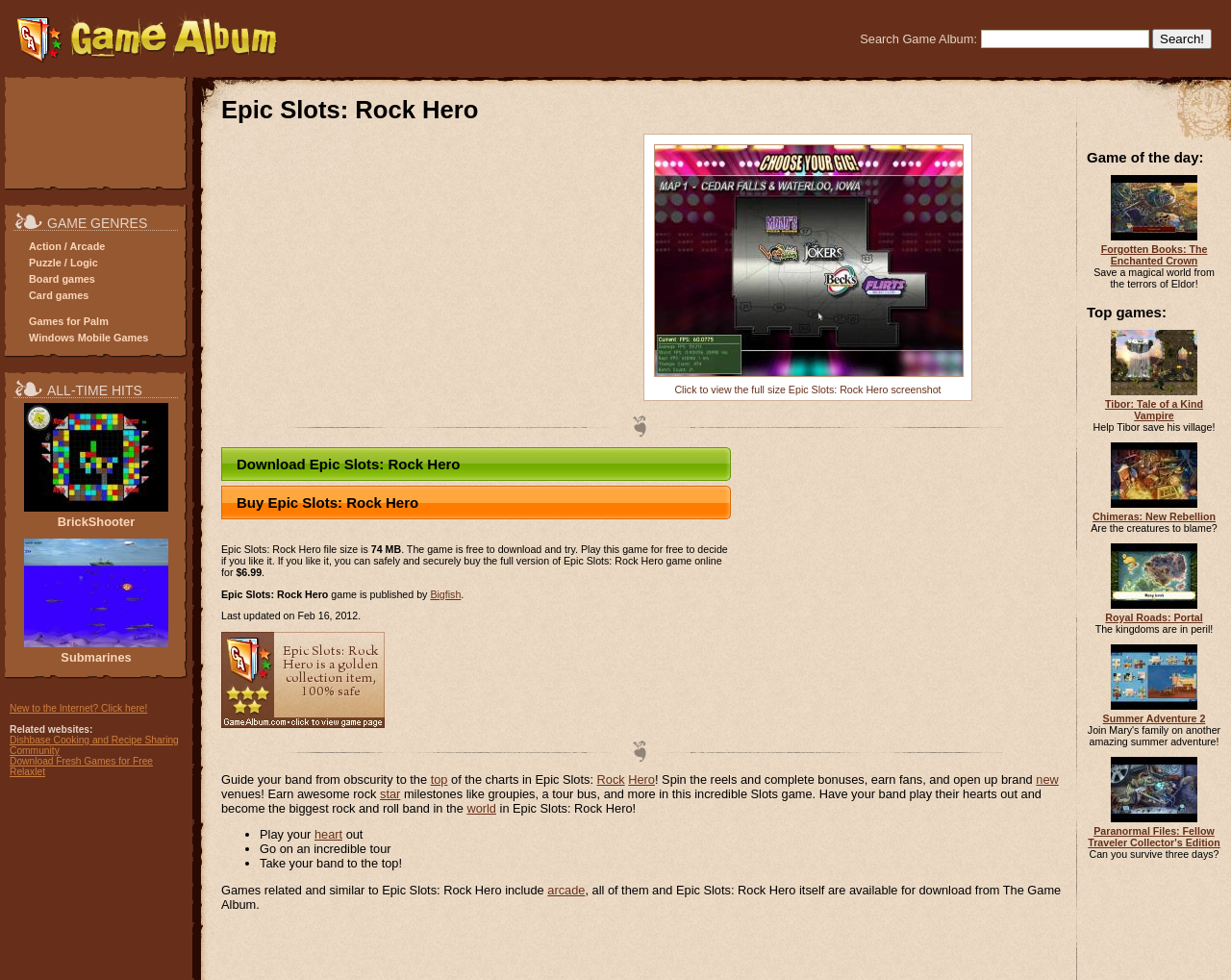When was Epic Slots: Rock Hero last updated?
Please provide a single word or phrase answer based on the image.

Feb 16, 2012